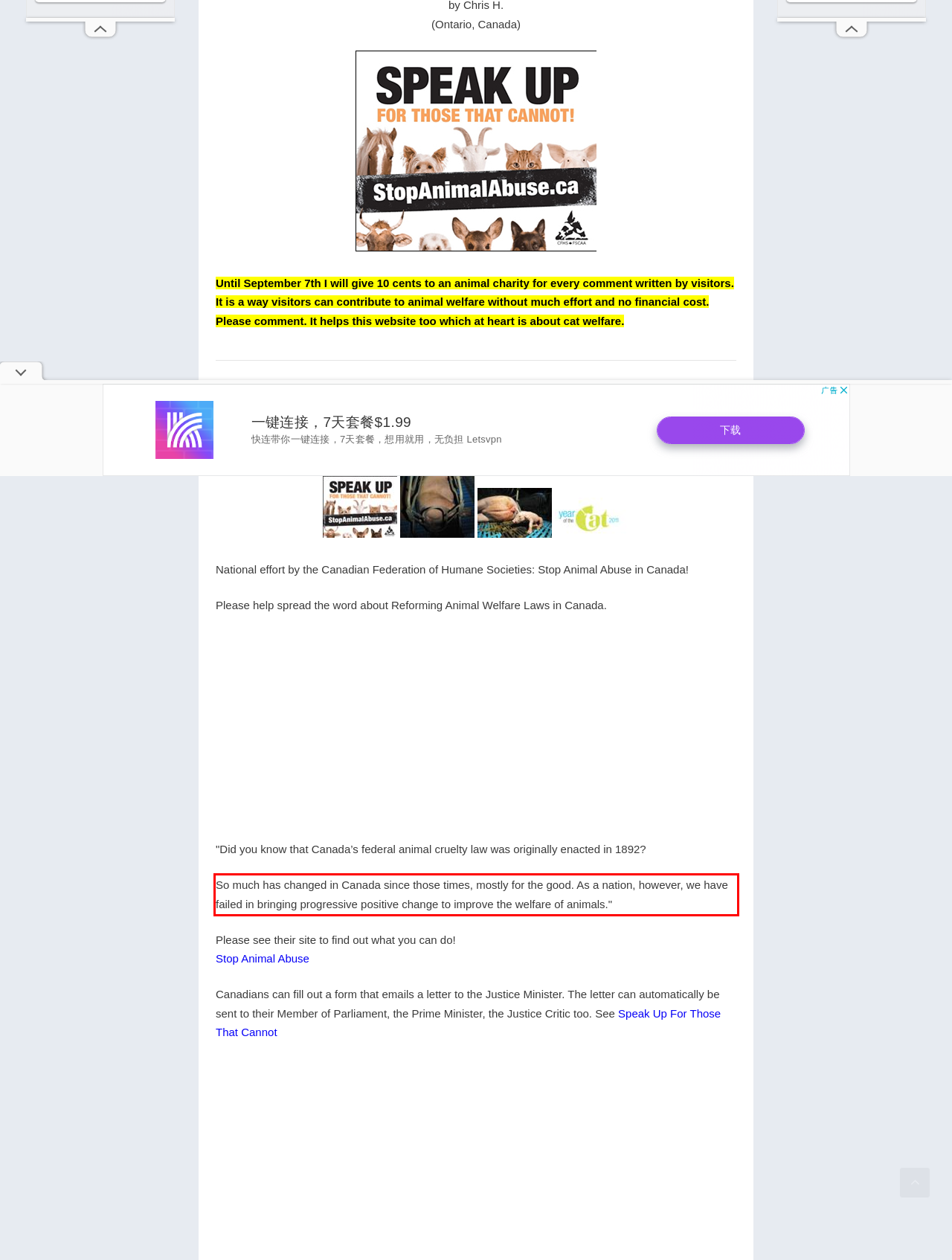Look at the screenshot of the webpage, locate the red rectangle bounding box, and generate the text content that it contains.

So much has changed in Canada since those times, mostly for the good. As a nation, however, we have failed in bringing progressive positive change to improve the welfare of animals."